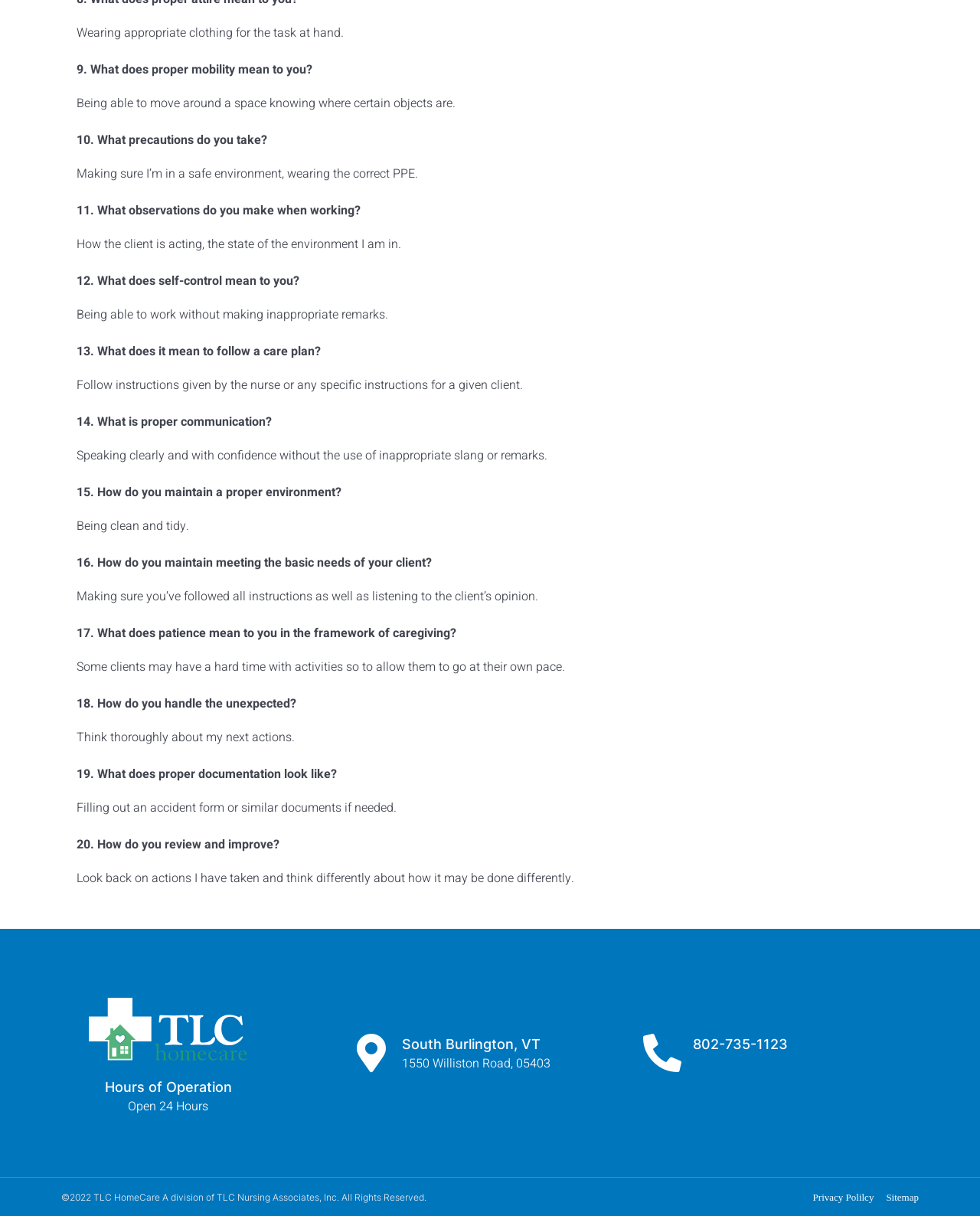What is the purpose of question 9?
Please provide a single word or phrase in response based on the screenshot.

To understand what proper mobility means